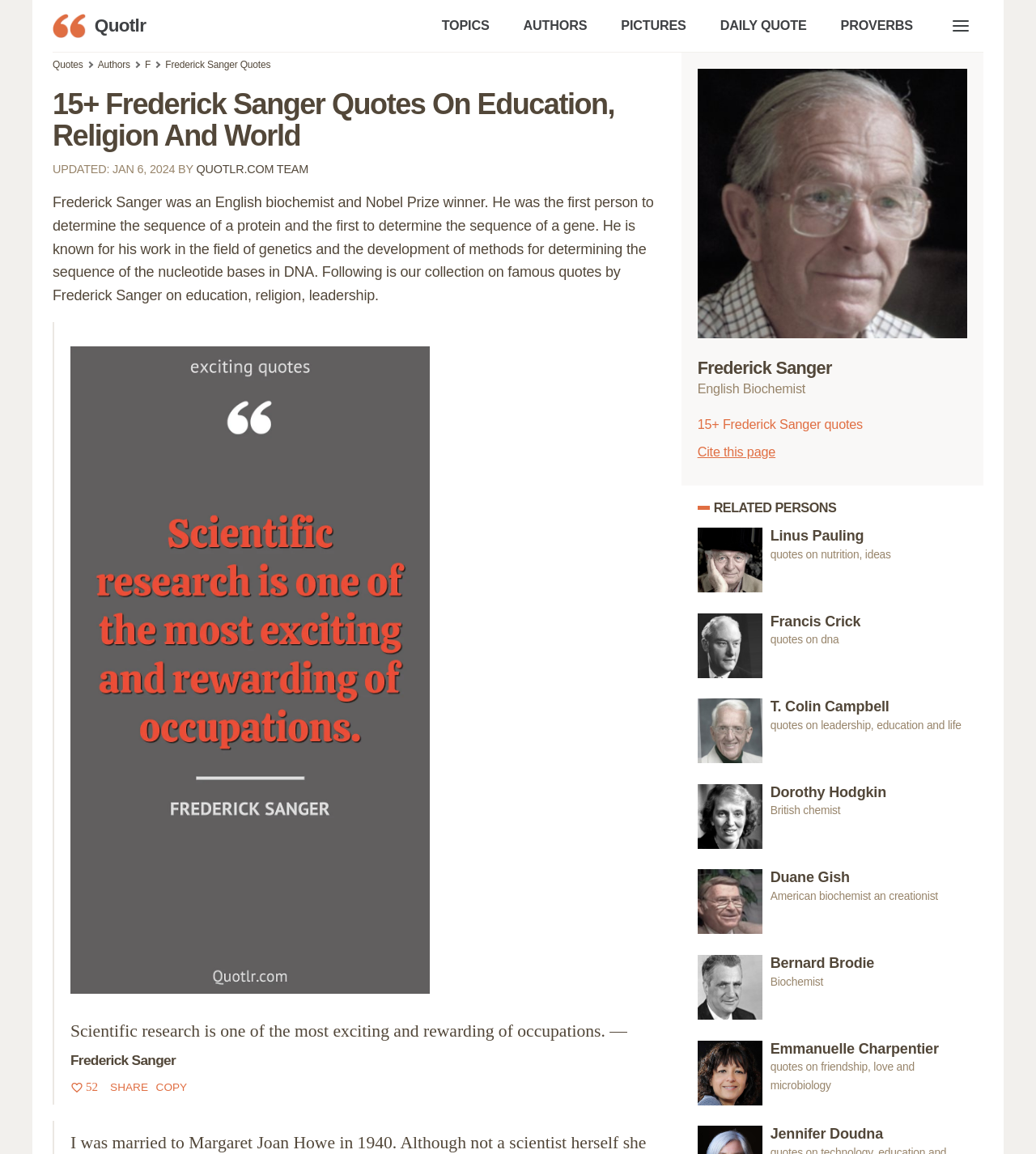Using the format (top-left x, top-left y, bottom-right x, bottom-right y), provide the bounding box coordinates for the described UI element. All values should be floating point numbers between 0 and 1: Stripy Mitts

None